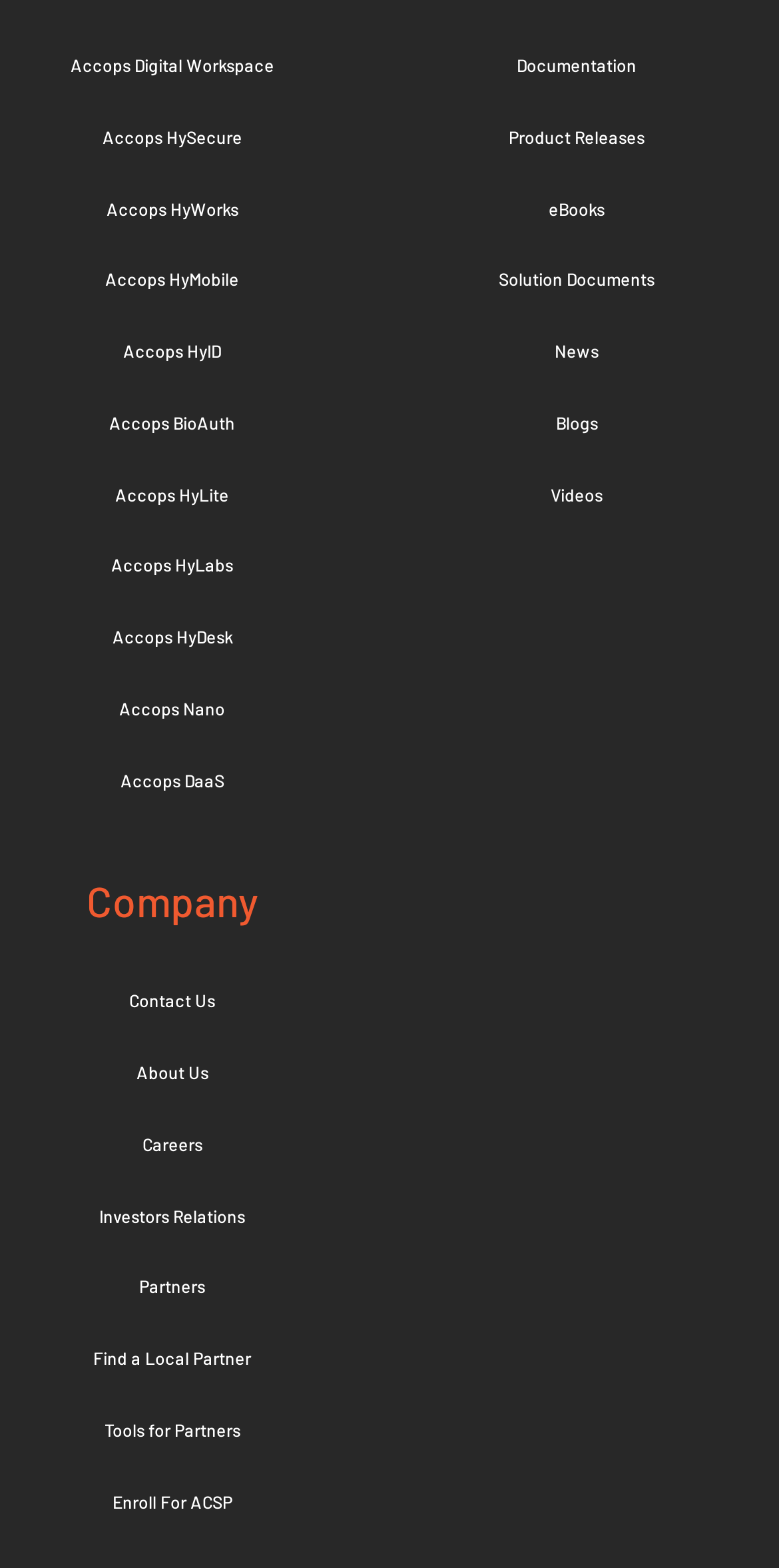Determine the bounding box coordinates of the section to be clicked to follow the instruction: "Explore Accops HySecure". The coordinates should be given as four float numbers between 0 and 1, formatted as [left, top, right, bottom].

[0.131, 0.08, 0.311, 0.094]